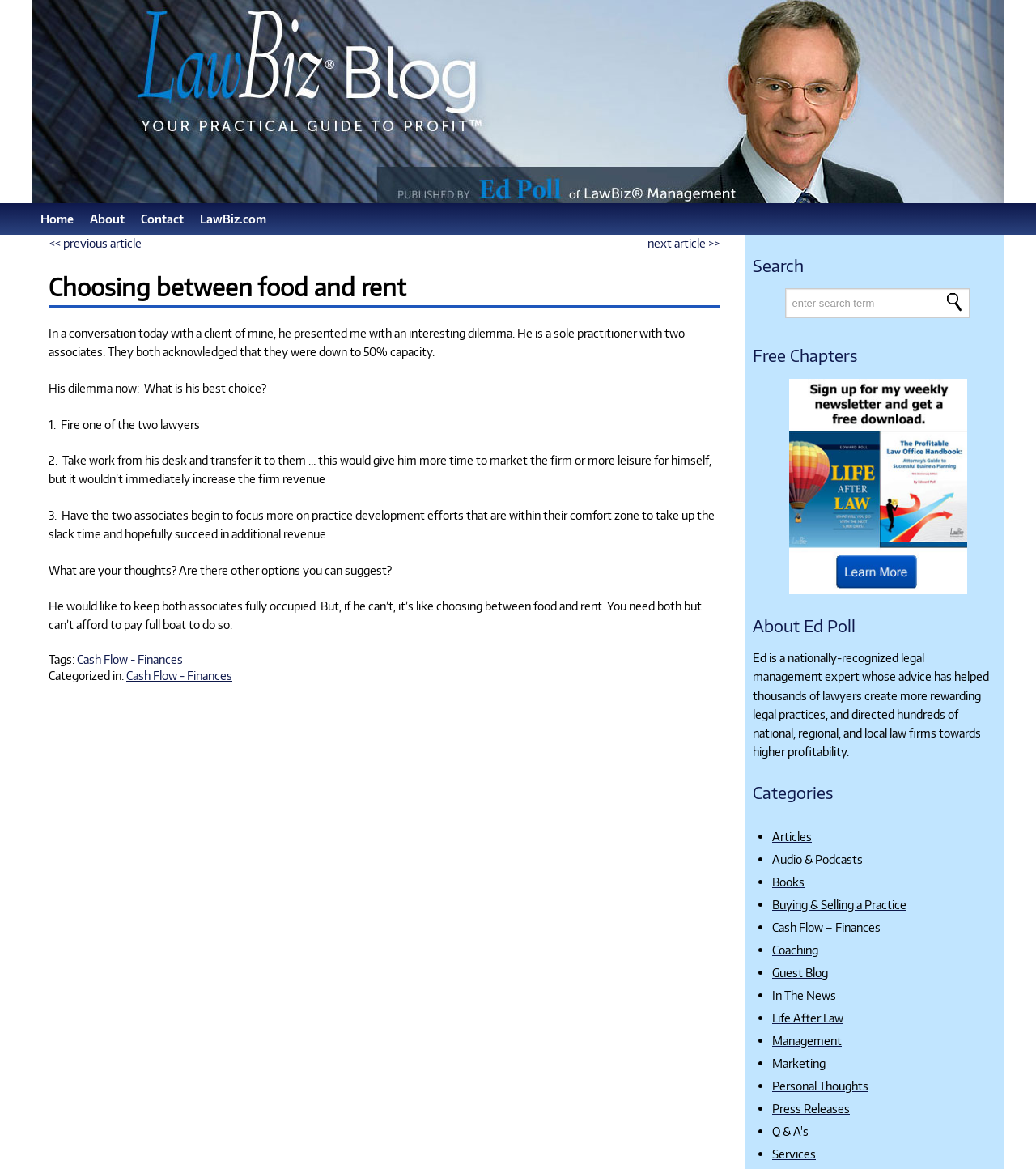Please give a concise answer to this question using a single word or phrase: 
What is the name of the company mentioned in the webpage?

LawBiz